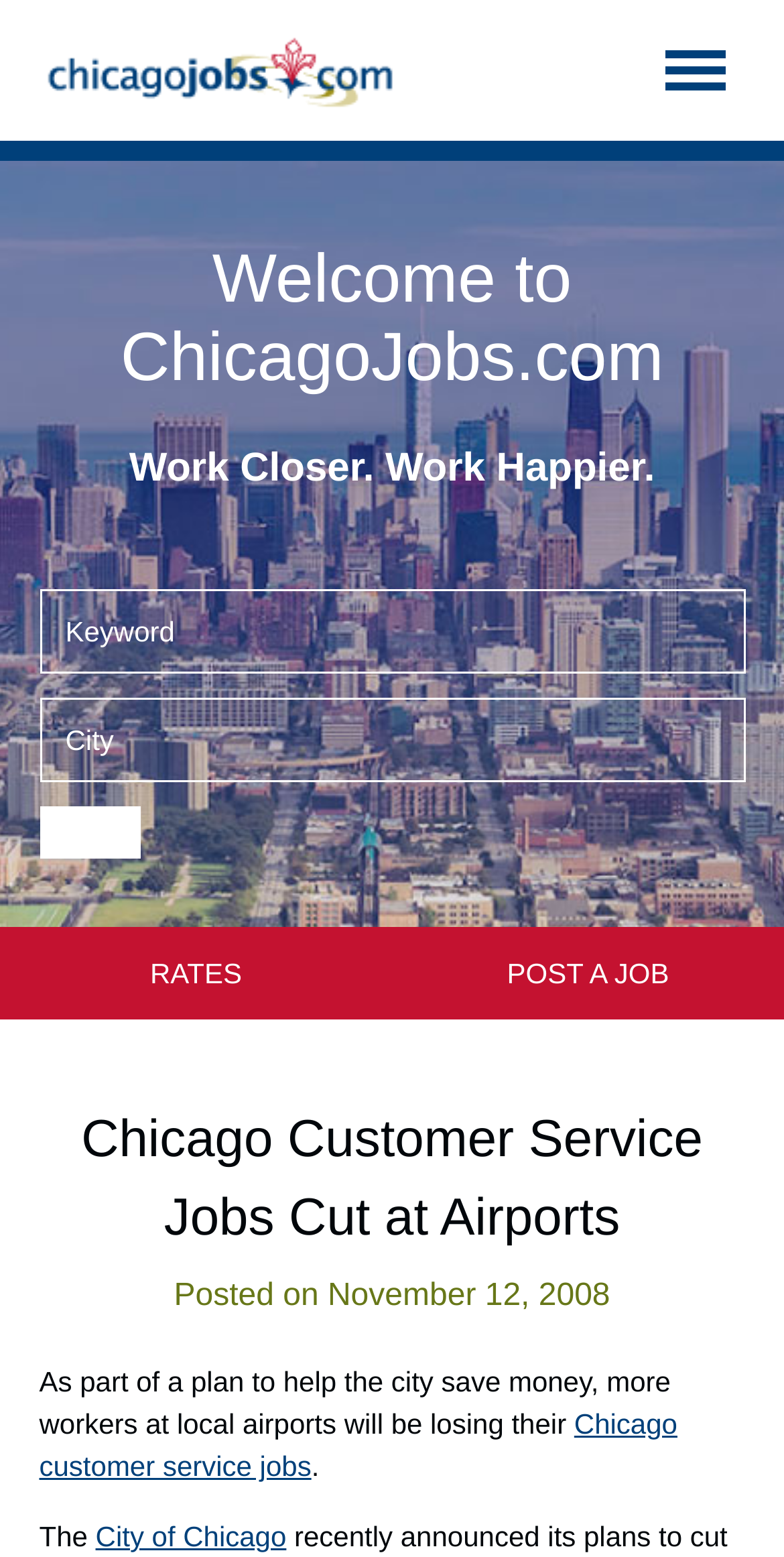Find the coordinates for the bounding box of the element with this description: "title="Chicago Jobs"".

[0.05, 0.0, 0.512, 0.09]